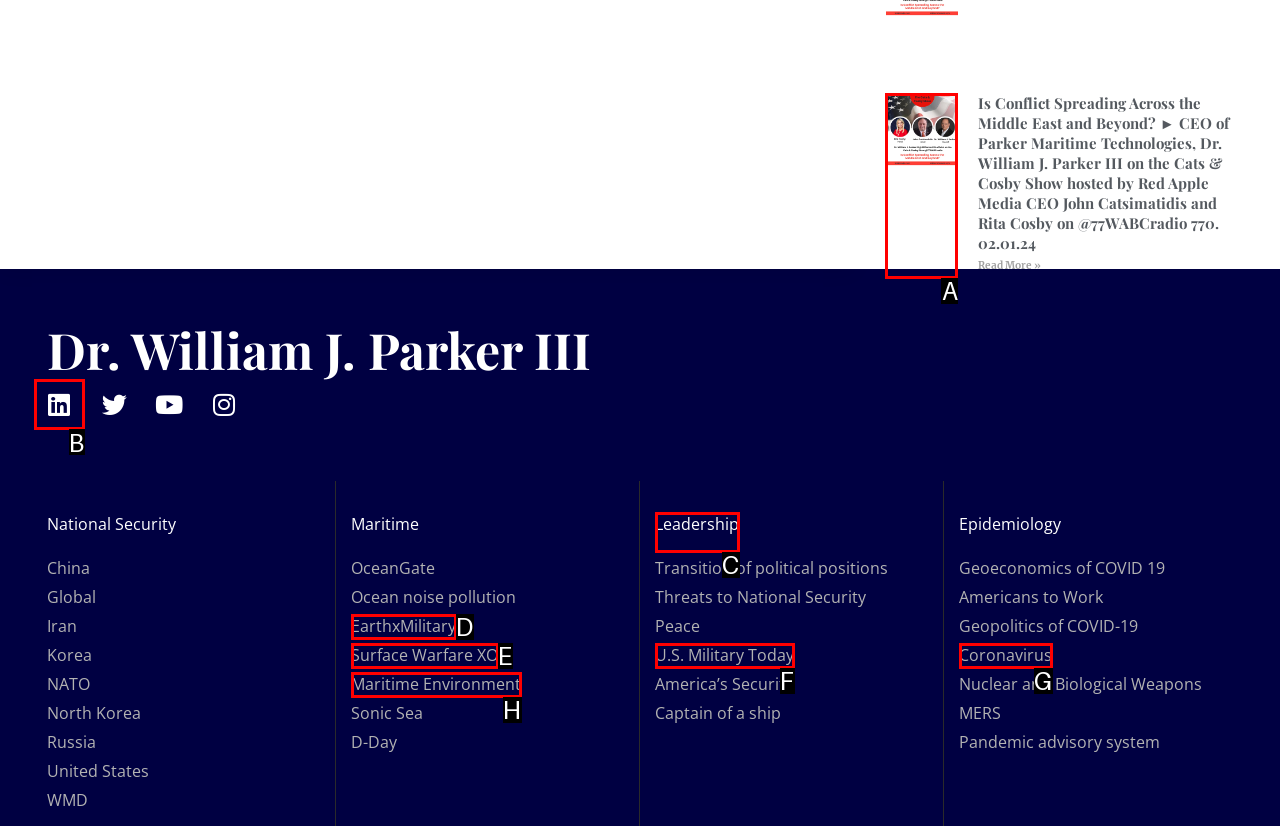Choose the letter of the element that should be clicked to complete the task: Visit the Linkedin page
Answer with the letter from the possible choices.

B